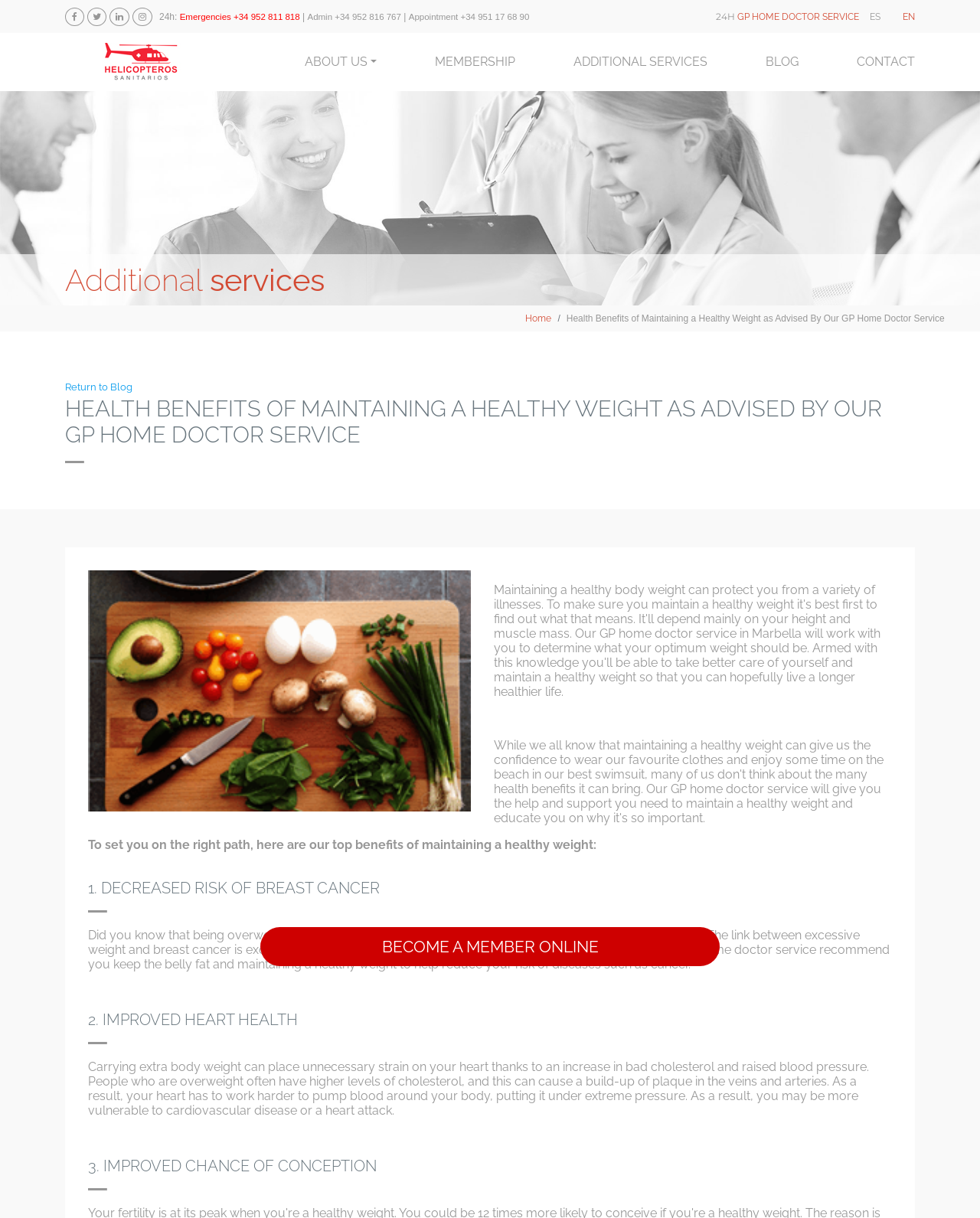Identify the coordinates of the bounding box for the element described below: "Become a Member online". Return the coordinates as four float numbers between 0 and 1: [left, top, right, bottom].

[0.266, 0.761, 0.734, 0.793]